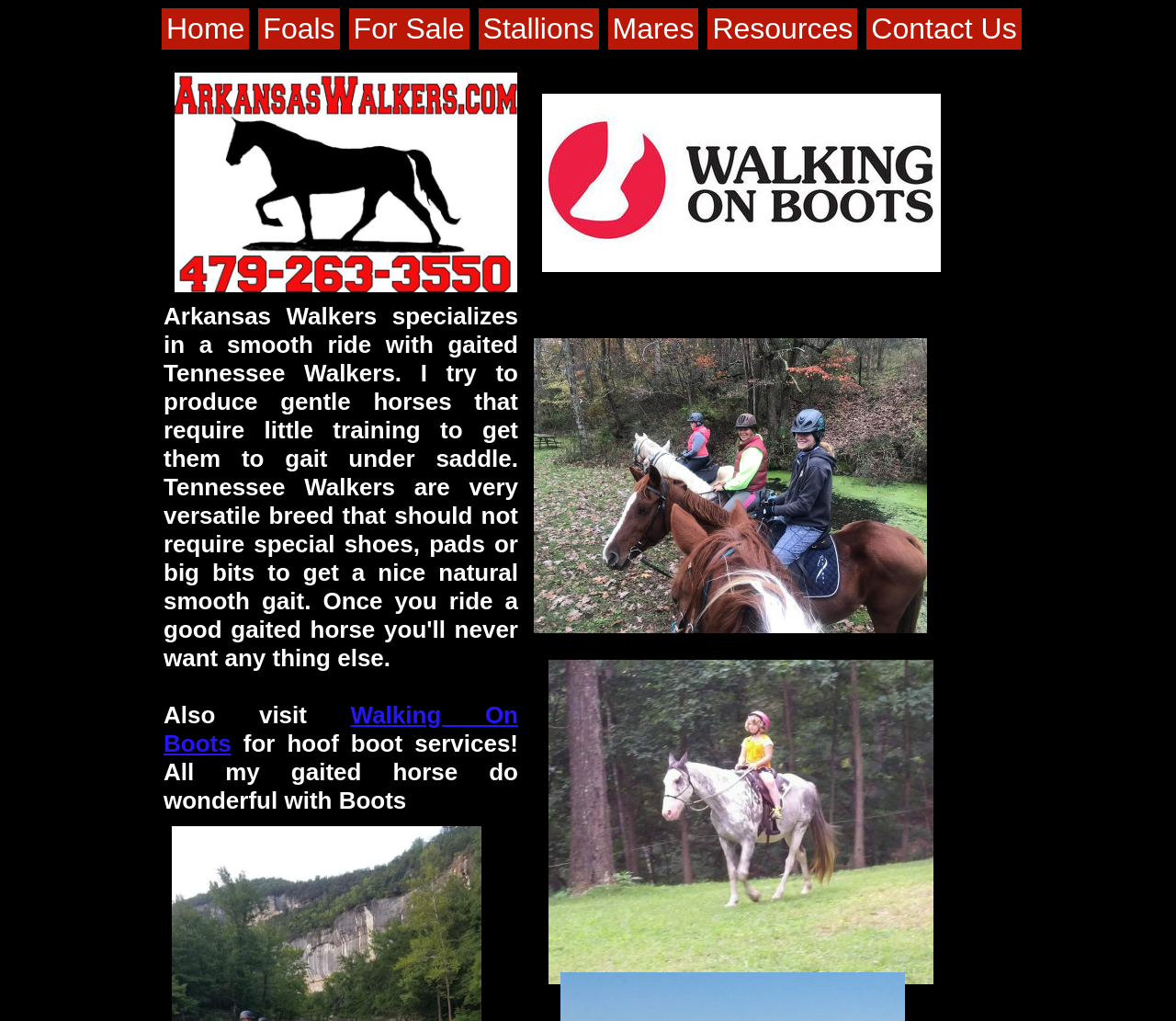Provide your answer to the question using just one word or phrase: How many navigation menu items are there?

8